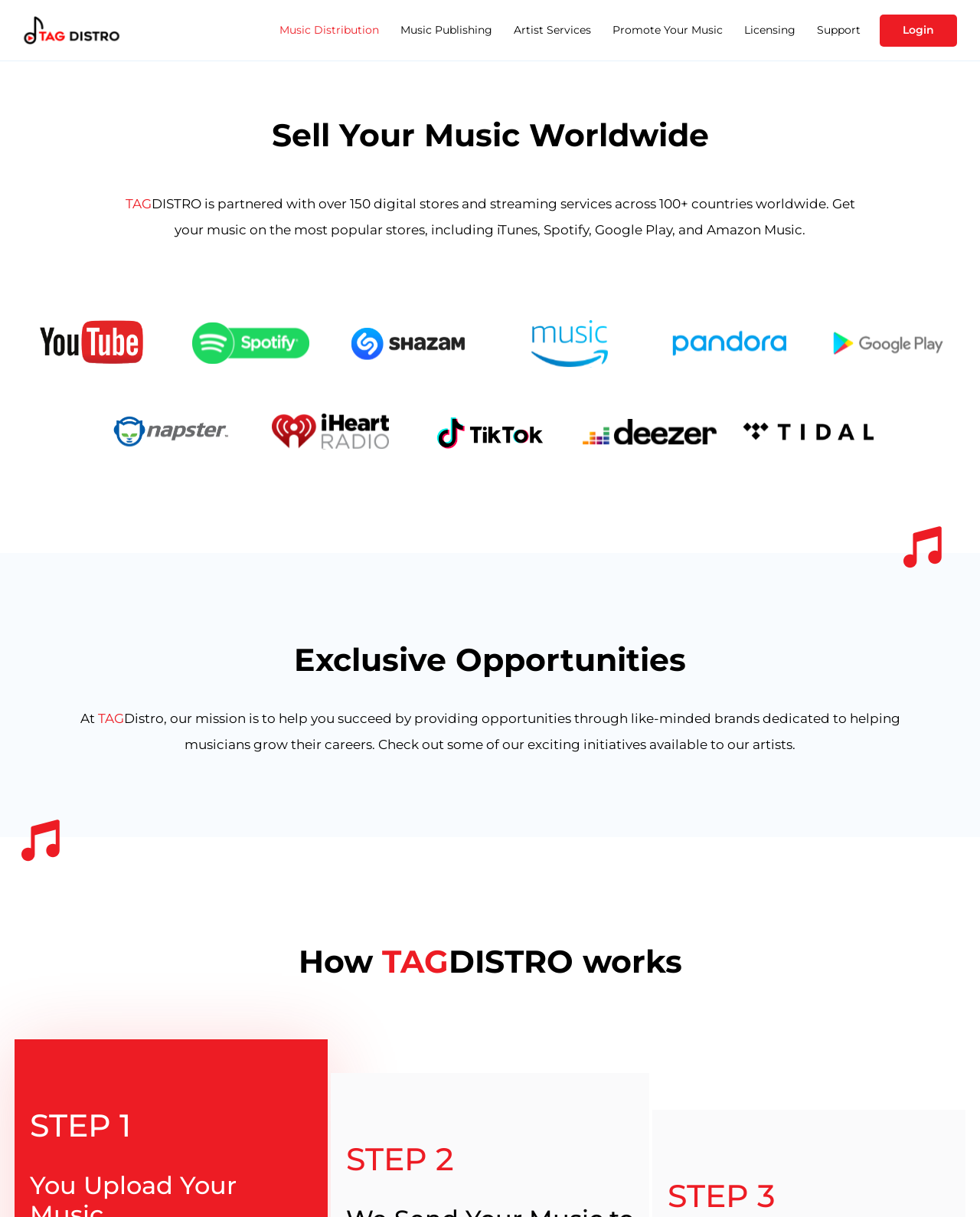Bounding box coordinates are given in the format (top-left x, top-left y, bottom-right x, bottom-right y). All values should be floating point numbers between 0 and 1. Provide the bounding box coordinate for the UI element described as: Instagram

None